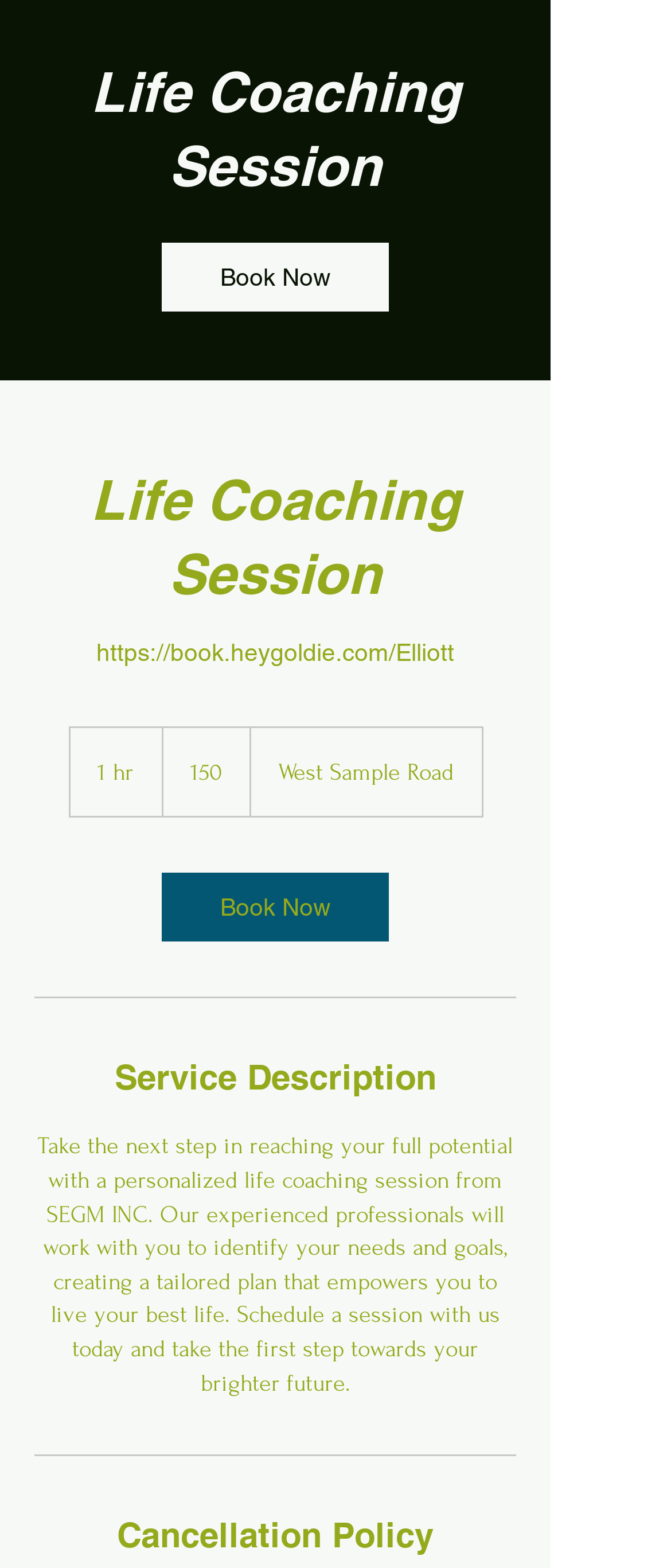Provide an in-depth caption for the webpage.

The webpage is about a life coaching session offered by SEGM INC. At the top, there is a header section with the title "Life Coaching Session" and a "Book Now" link. Below the title, there is a link to book an appointment, along with details about the session, including its duration (1 hour) and price ($150). The location of the session is also provided, which is on West Sample Road.

Further down, there is a separator line, followed by a section with the heading "Service Description". This section contains a paragraph of text that describes the life coaching session, explaining how the experienced professionals will work with clients to identify their needs and goals, and create a tailored plan to help them achieve their full potential.

Below the service description, there is another separator line, followed by a section with the heading "Cancellation Policy". This section is located at the bottom of the page.